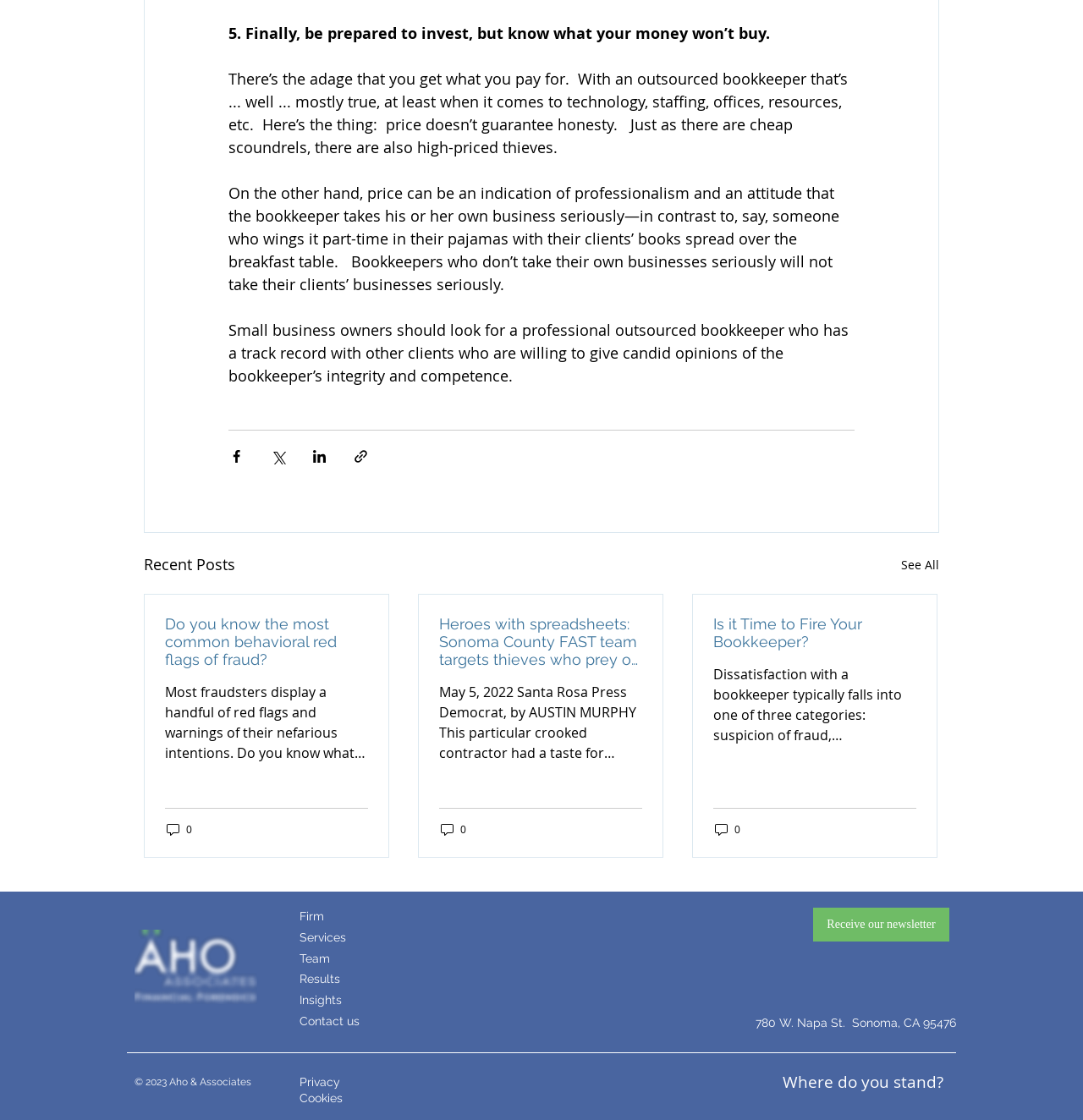Please locate the bounding box coordinates of the element that should be clicked to complete the given instruction: "Read recent post 'Do you know the most common behavioral red flags of fraud?'".

[0.152, 0.549, 0.34, 0.597]